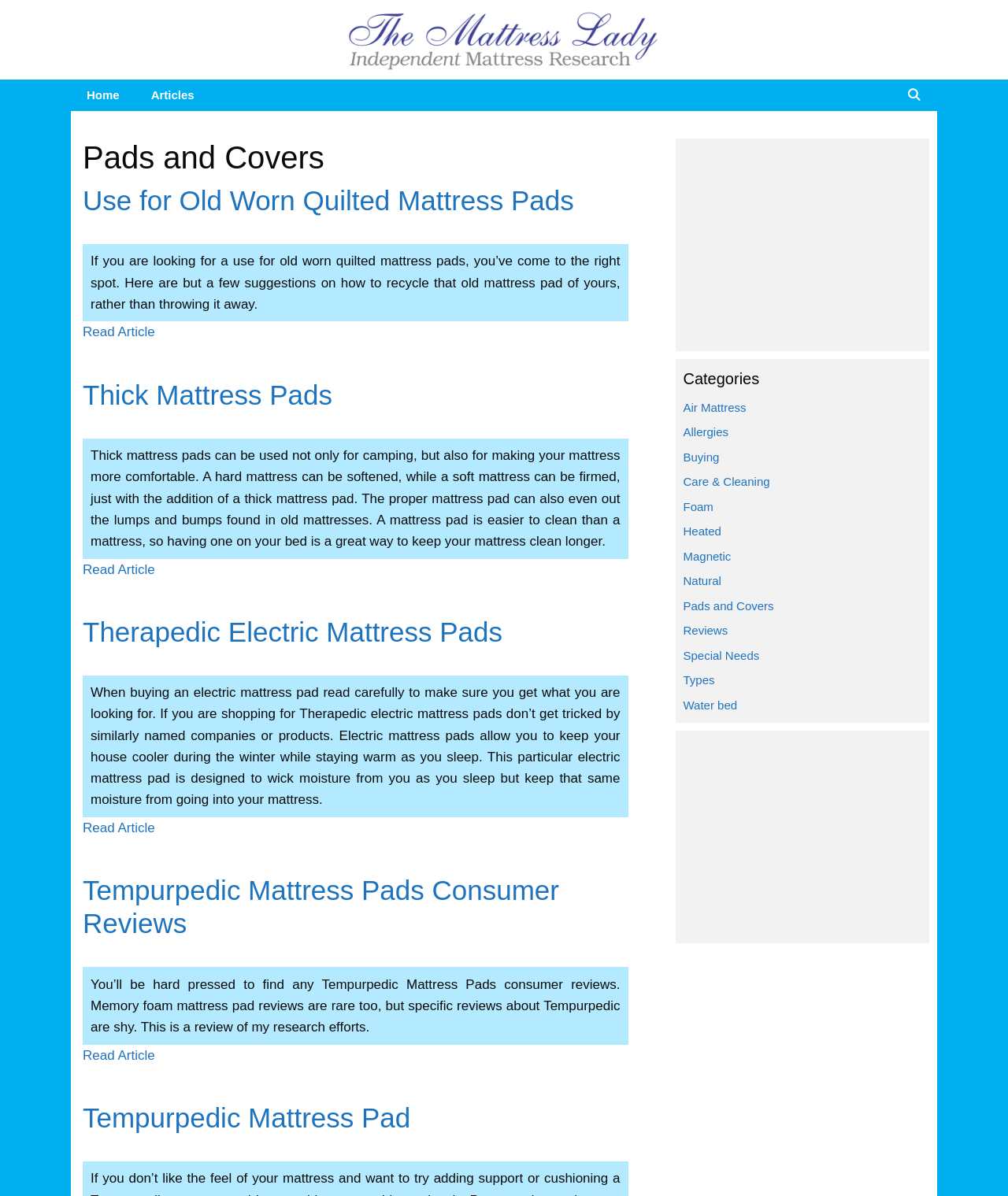Specify the bounding box coordinates of the element's area that should be clicked to execute the given instruction: "Read more about 'Use for Old Worn Quilted Mattress Pads'". The coordinates should be four float numbers between 0 and 1, i.e., [left, top, right, bottom].

[0.082, 0.272, 0.154, 0.284]